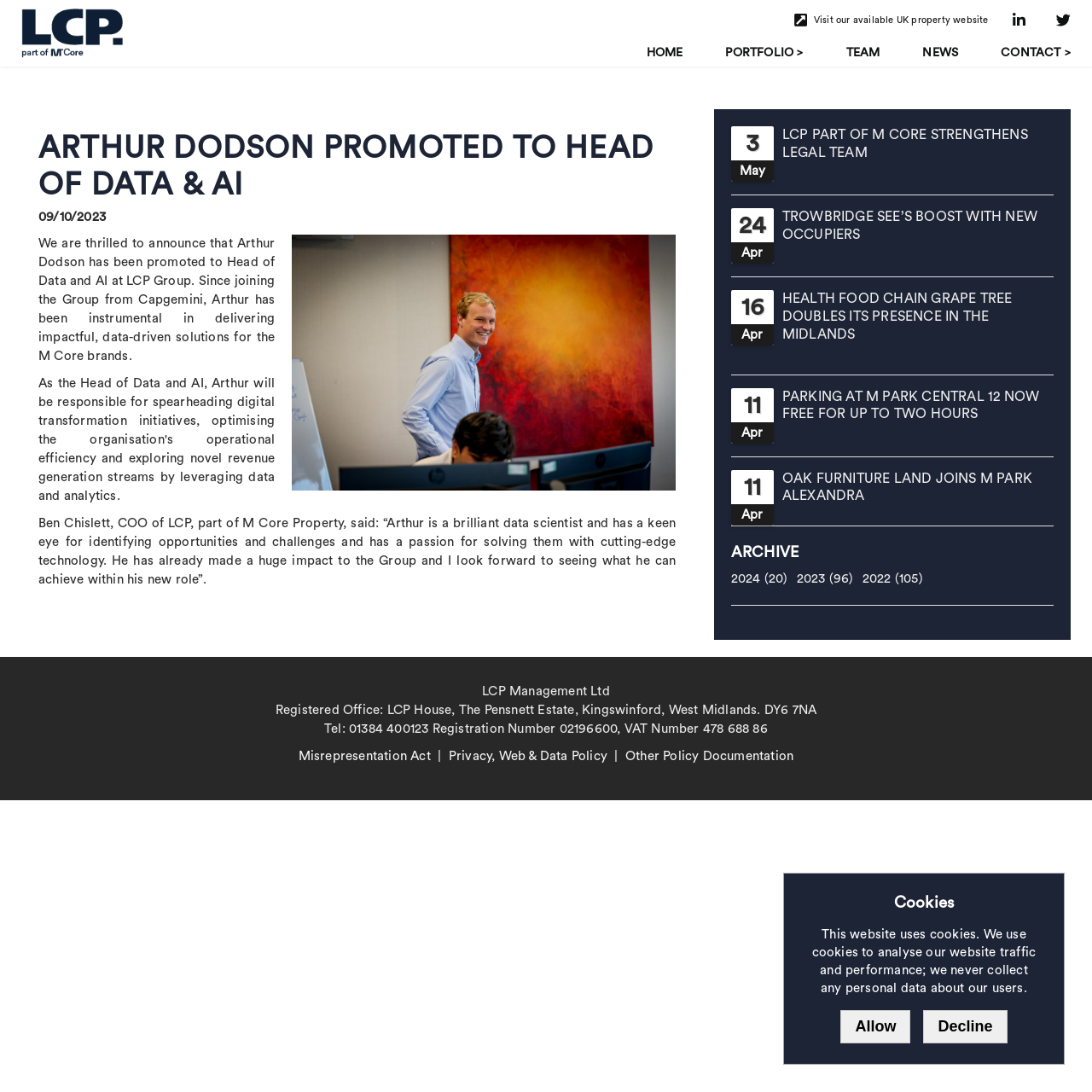Find the coordinates for the bounding box of the element with this description: "Misrepresentation Act".

[0.273, 0.687, 0.394, 0.699]